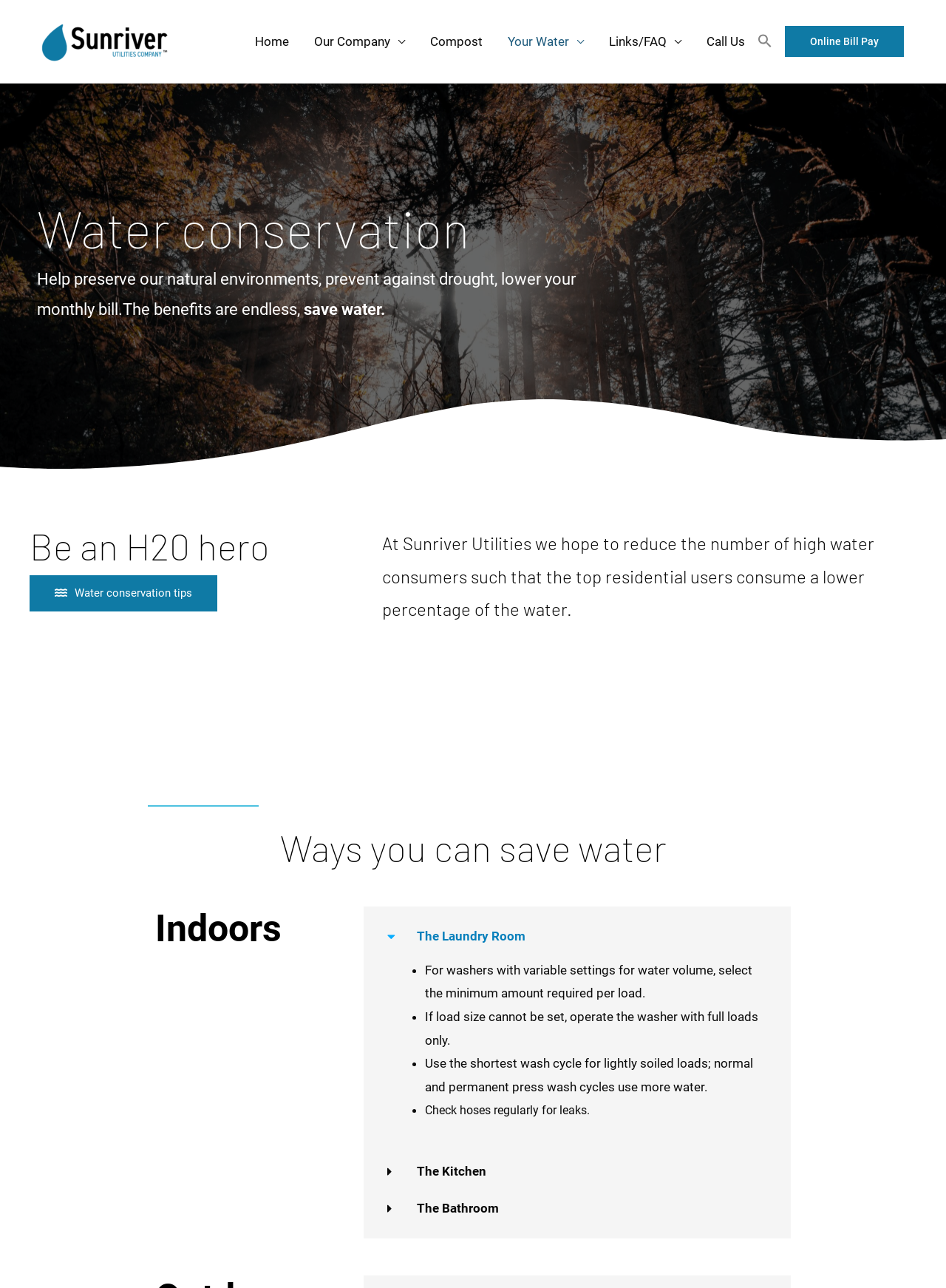What is the purpose of this webpage?
Offer a detailed and full explanation in response to the question.

Based on the webpage's content, it appears to be providing tips and information on how to conserve water, with headings such as 'Water Conservation' and 'Ways you can save water', and a section on 'Indoors' with specific tips for the laundry room, kitchen, and bathroom.